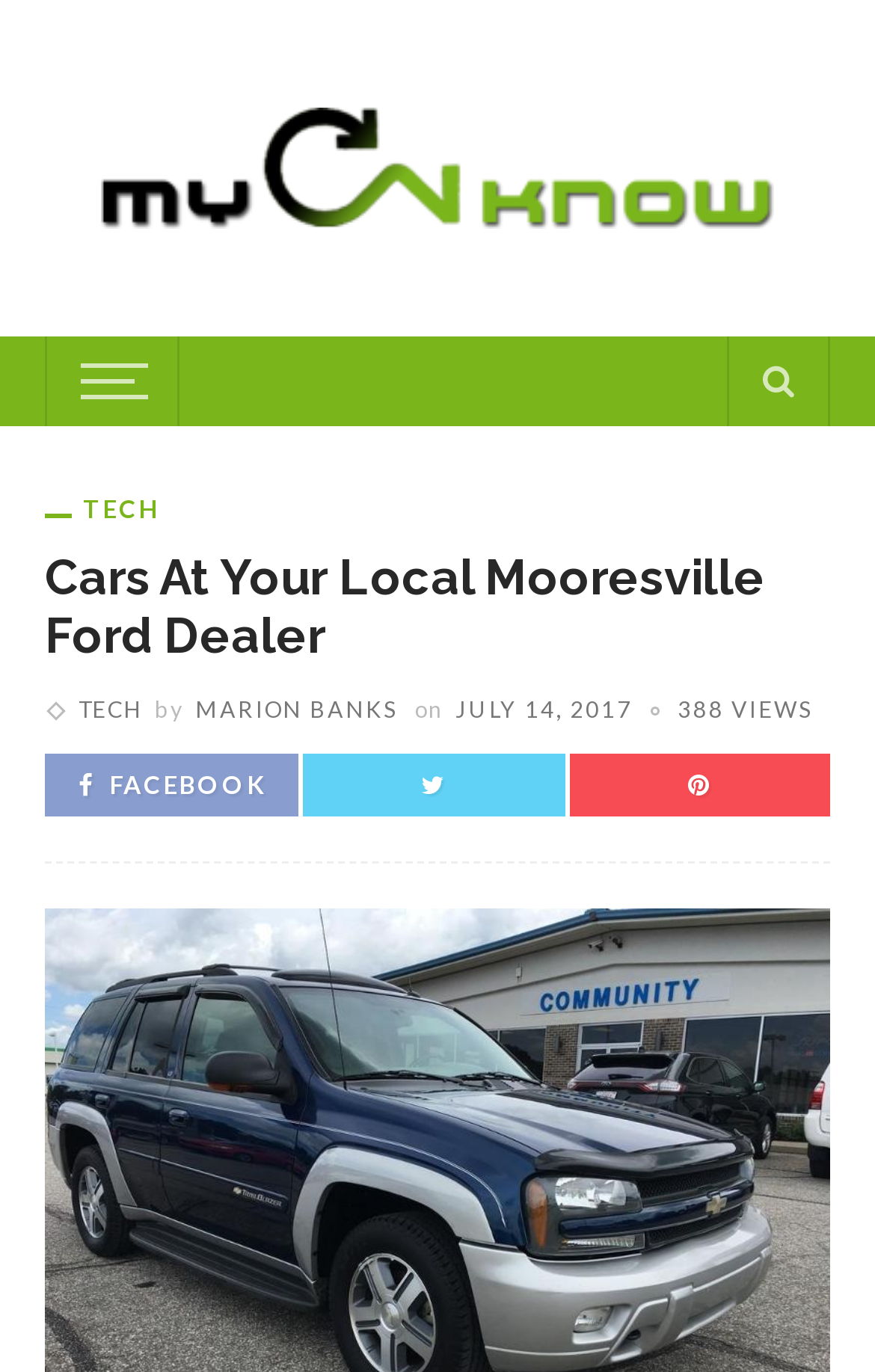Please locate the bounding box coordinates of the element that should be clicked to complete the given instruction: "View MARION BANKS page".

[0.223, 0.507, 0.454, 0.526]